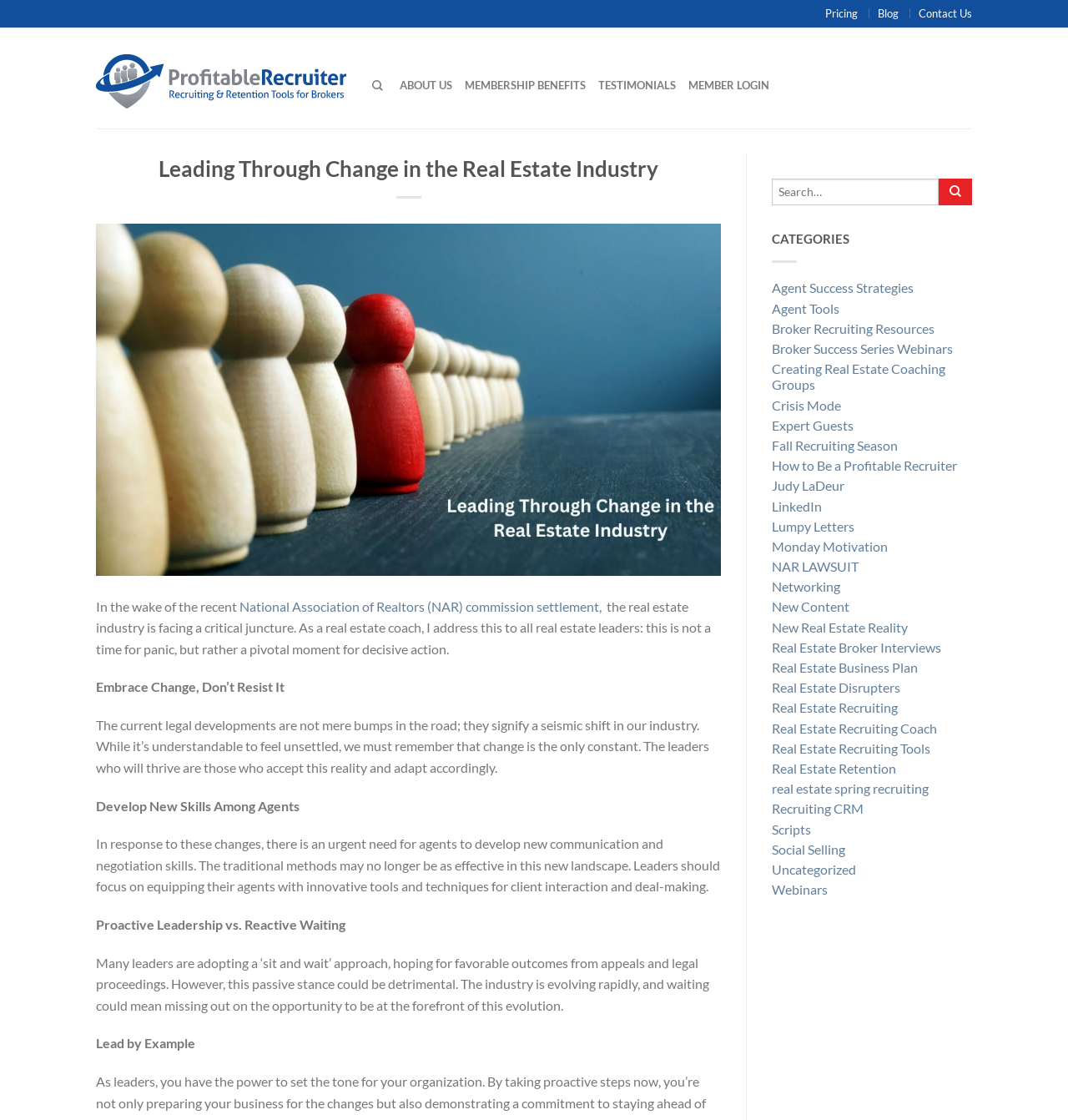Given the element description: "Real Estate Recruiting", predict the bounding box coordinates of this UI element. The coordinates must be four float numbers between 0 and 1, given as [left, top, right, bottom].

[0.723, 0.625, 0.91, 0.643]